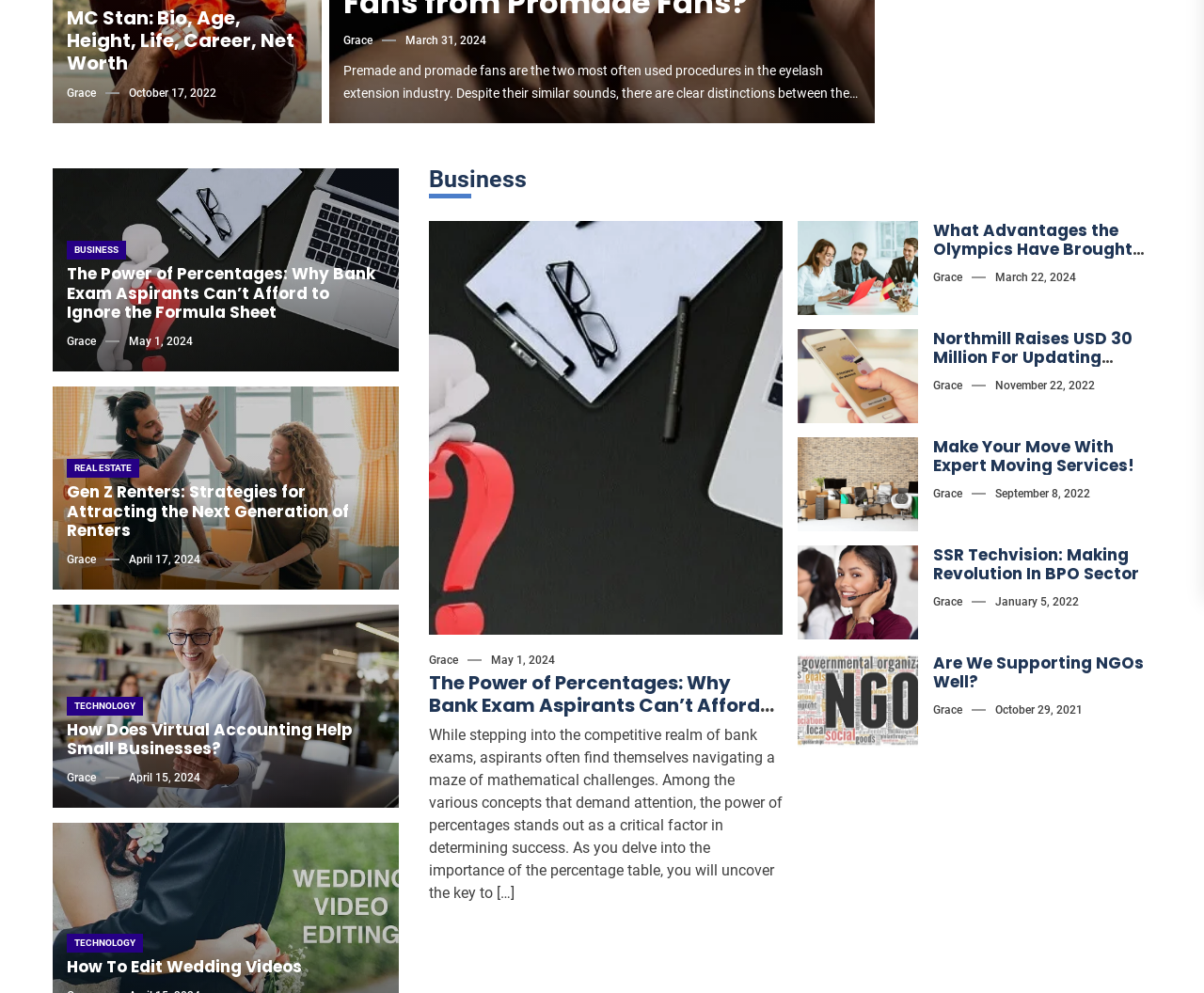Predict the bounding box of the UI element based on the description: "bestcardiogear". The coordinates should be four float numbers between 0 and 1, formatted as [left, top, right, bottom].

None